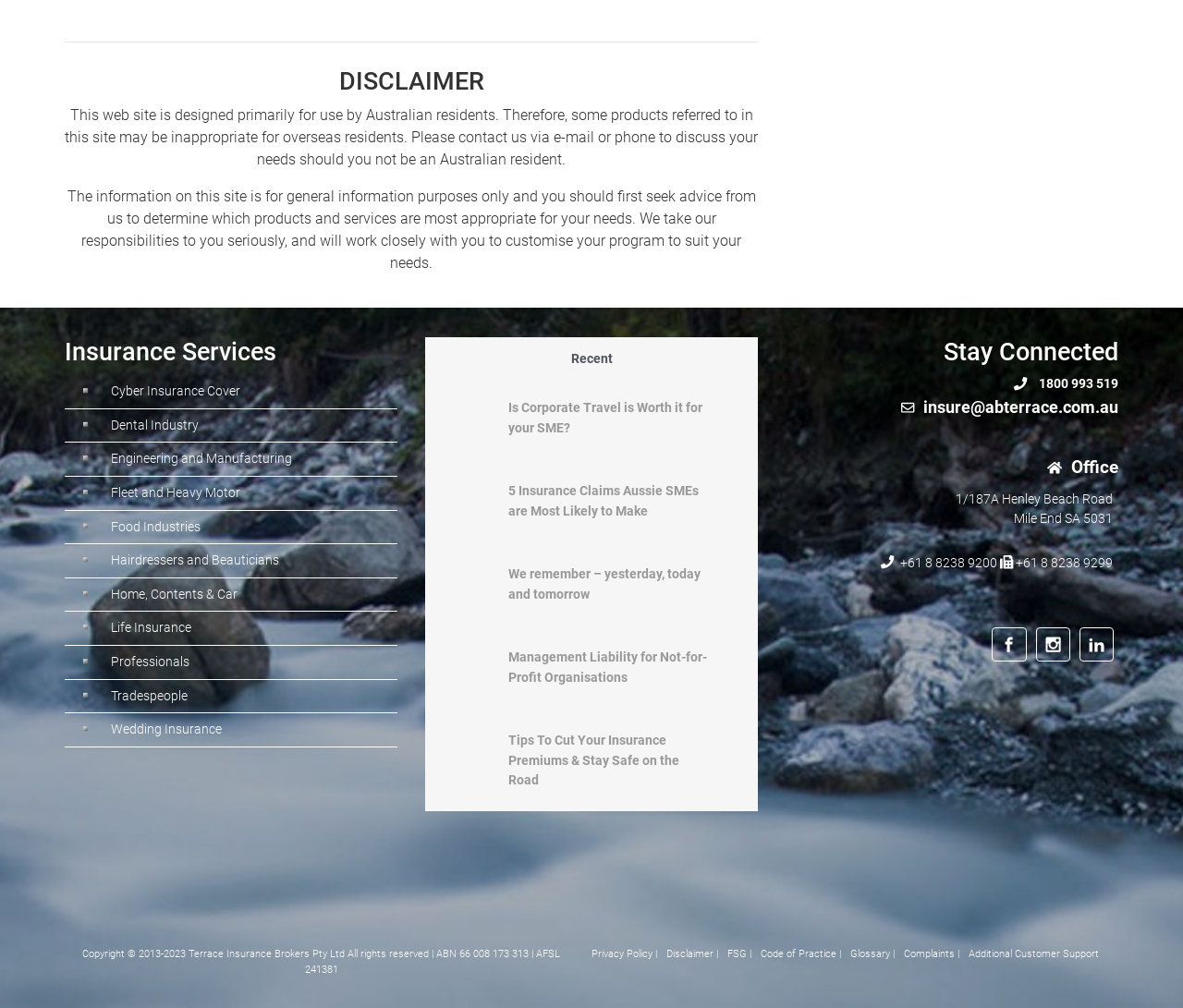Please mark the clickable region by giving the bounding box coordinates needed to complete this instruction: "Click on the link 'insure@abterrace.com.au'".

[0.773, 0.396, 0.945, 0.415]